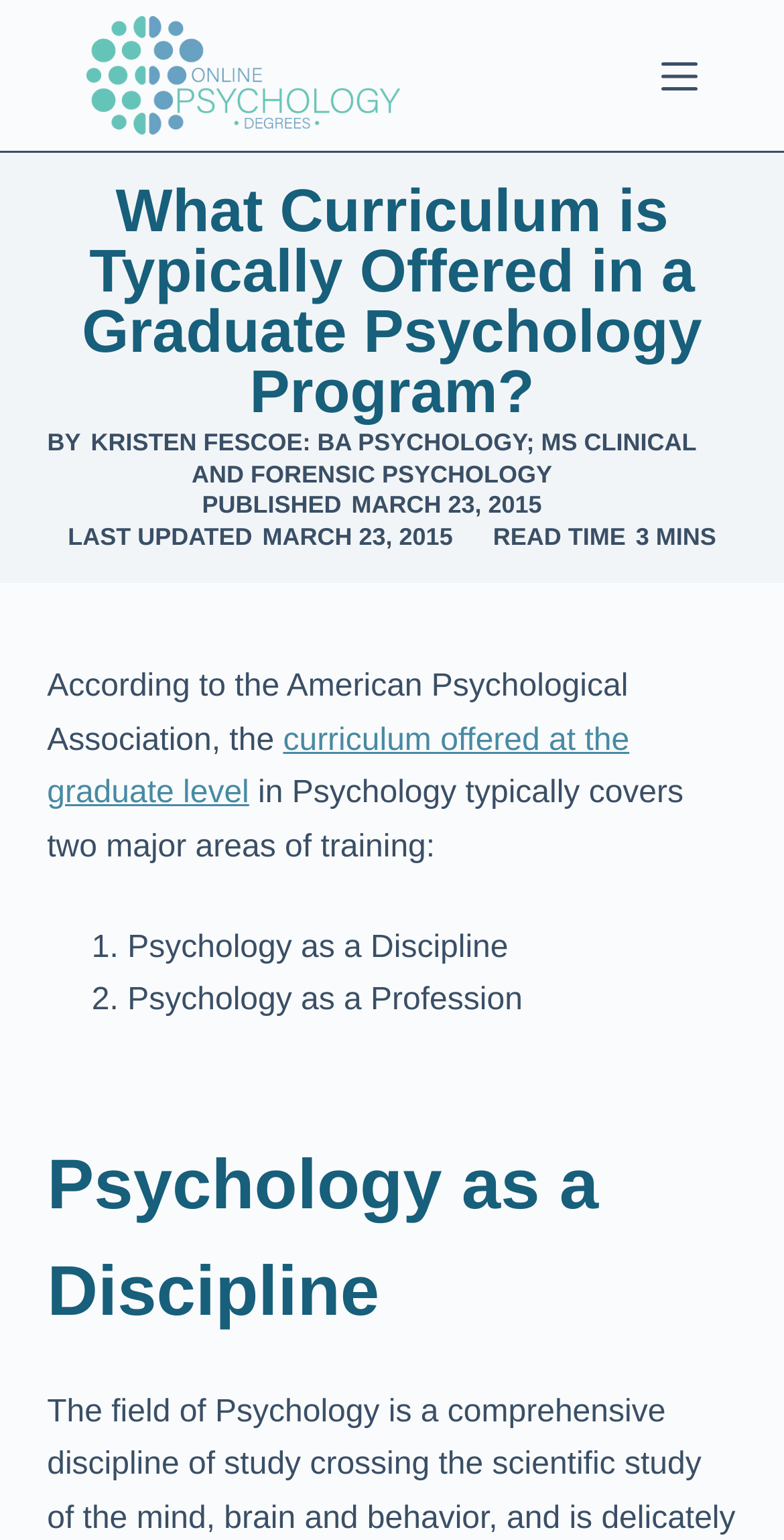What are the two major areas of training in Psychology?
Please answer the question as detailed as possible.

The two major areas of training in Psychology can be found in the list below the introduction, where it says '1. Psychology as a Discipline' and '2. Psychology as a Profession'.